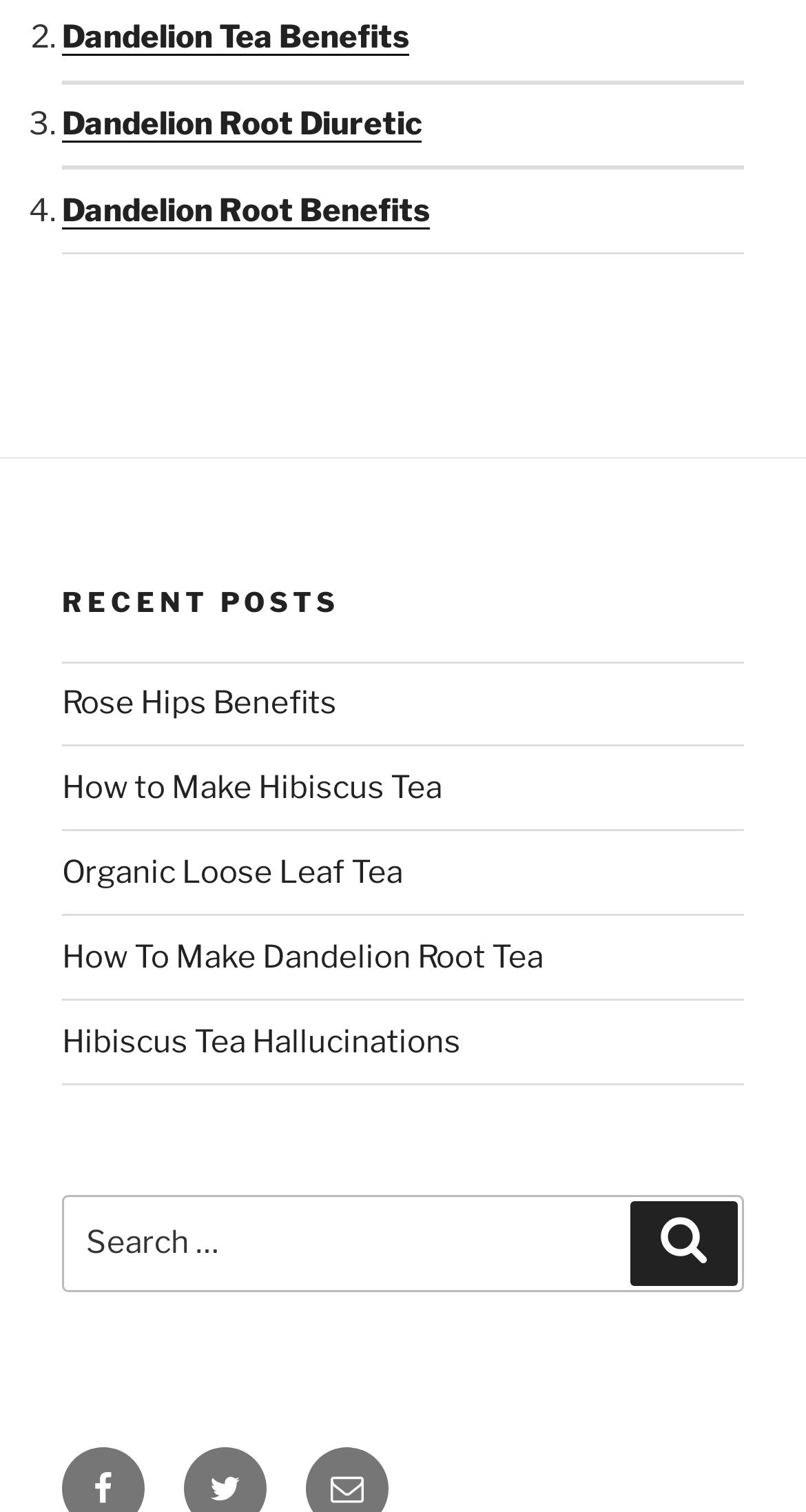Please identify the bounding box coordinates of the element's region that needs to be clicked to fulfill the following instruction: "Click on Rose Hips Benefits". The bounding box coordinates should consist of four float numbers between 0 and 1, i.e., [left, top, right, bottom].

[0.077, 0.453, 0.418, 0.477]